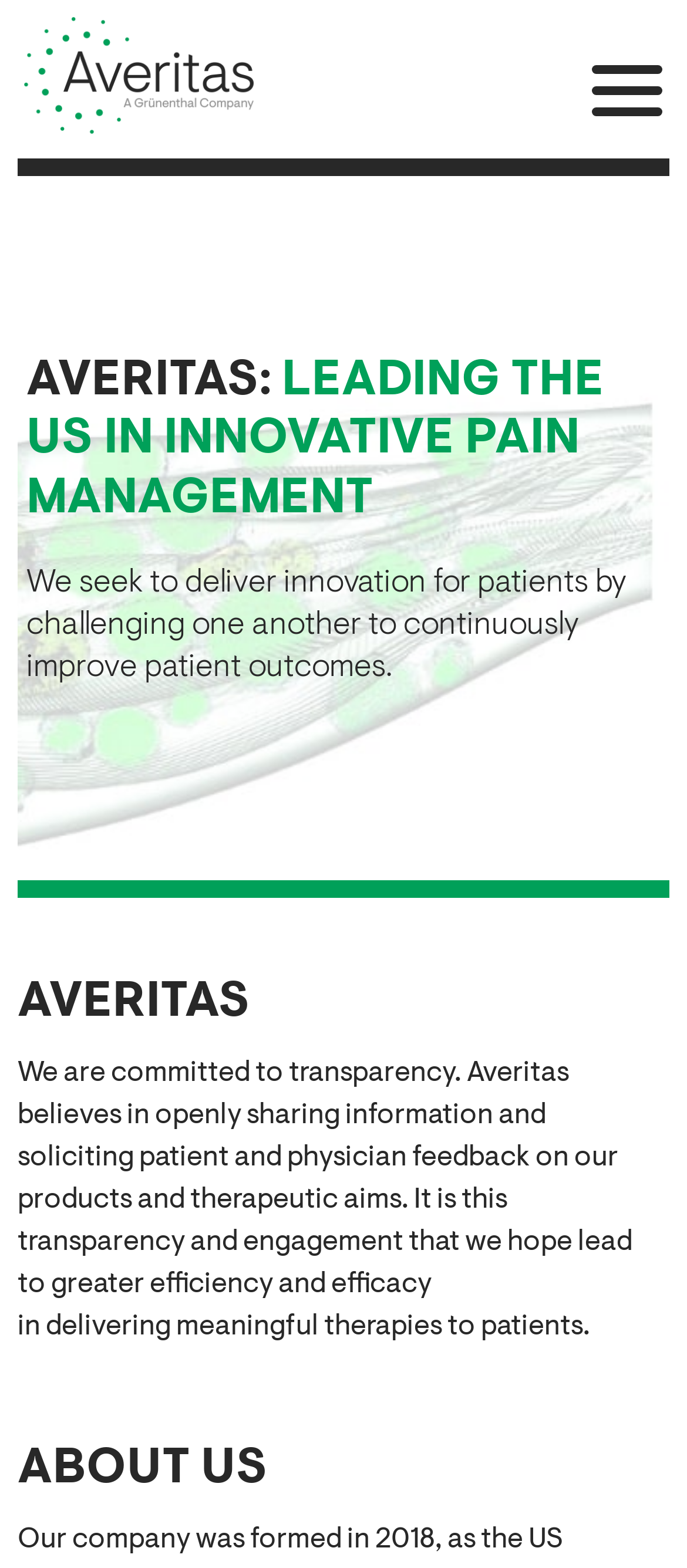How many sections are there on the homepage?
Using the image provided, answer with just one word or phrase.

At least 2